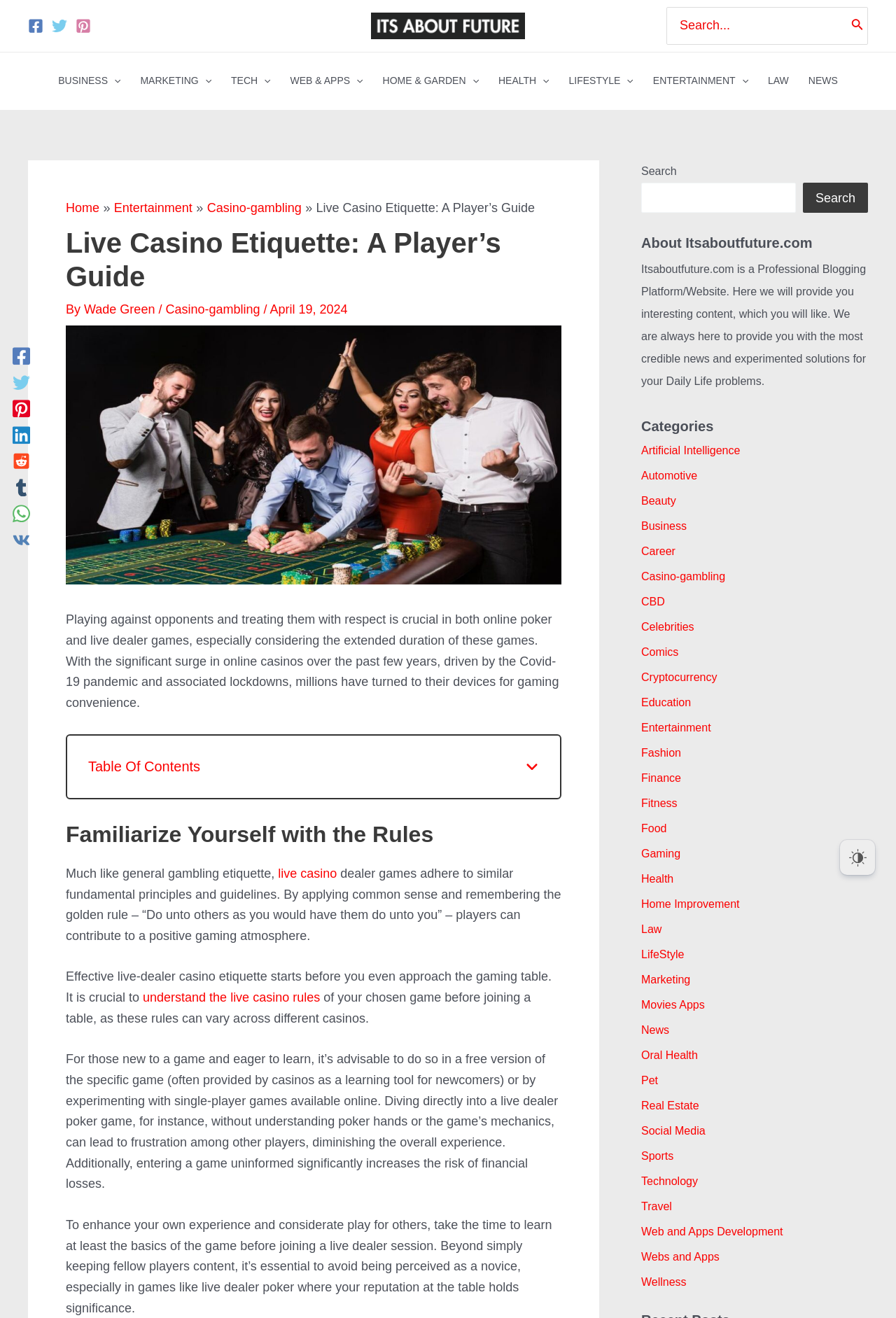What is the author of the article?
Please answer the question as detailed as possible based on the image.

The author of the article can be found by looking at the text above the article content, where it says 'By Wade Green'. This indicates that Wade Green is the author of the article.